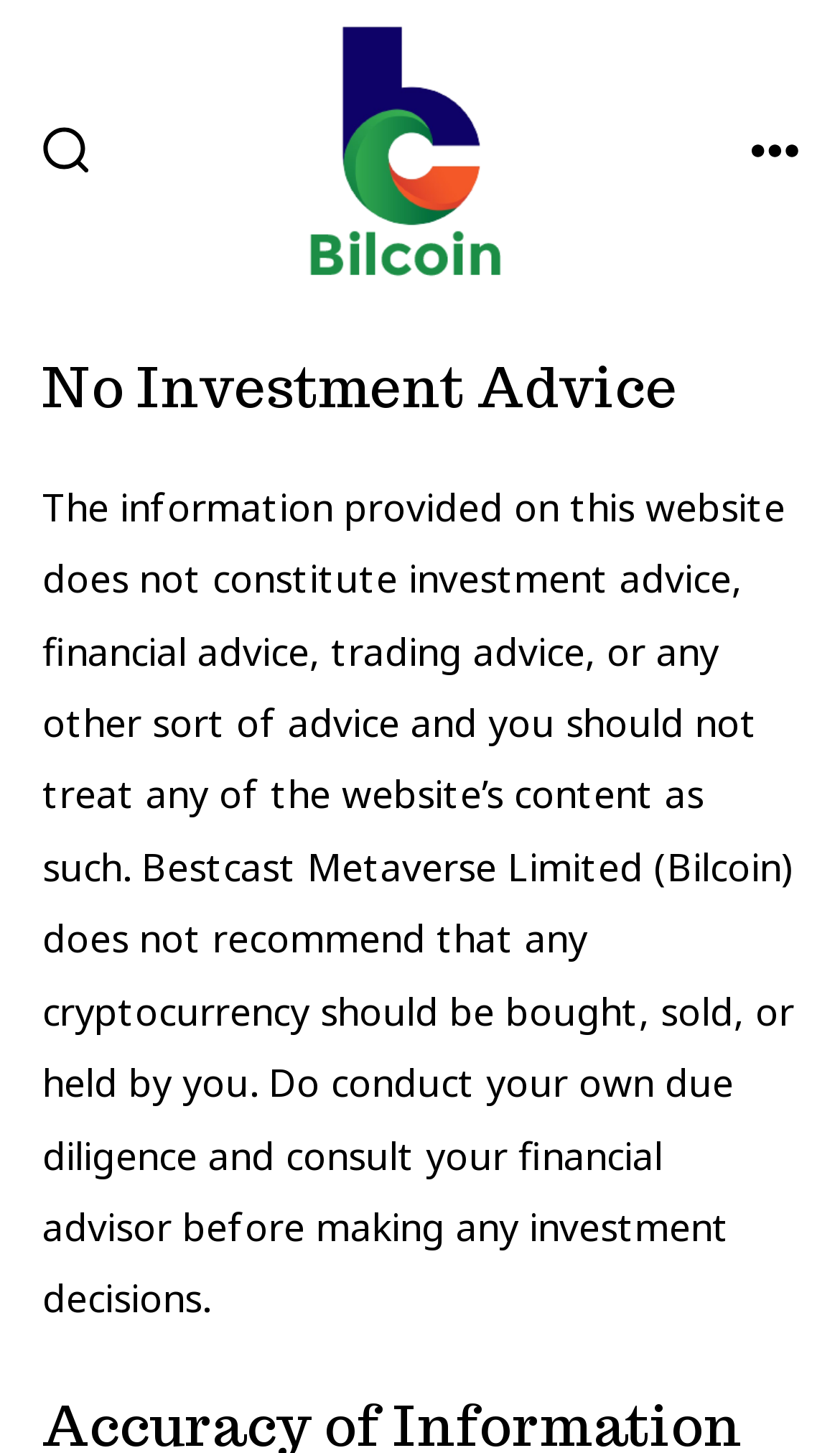Determine the bounding box for the described HTML element: "Search Toggle". Ensure the coordinates are four float numbers between 0 and 1 in the format [left, top, right, bottom].

[0.019, 0.069, 0.136, 0.141]